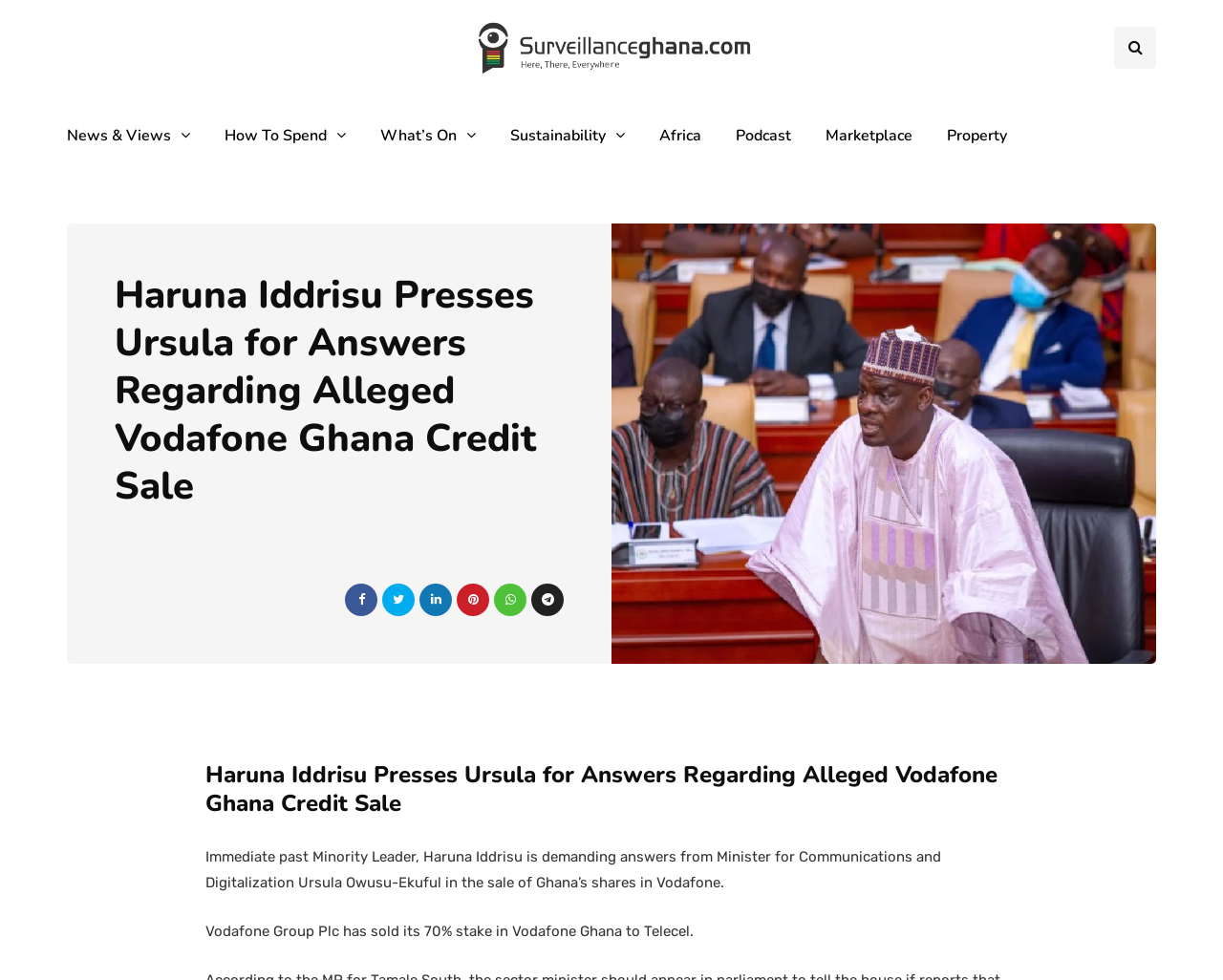How many navigation links are there?
Please use the image to provide a one-word or short phrase answer.

7